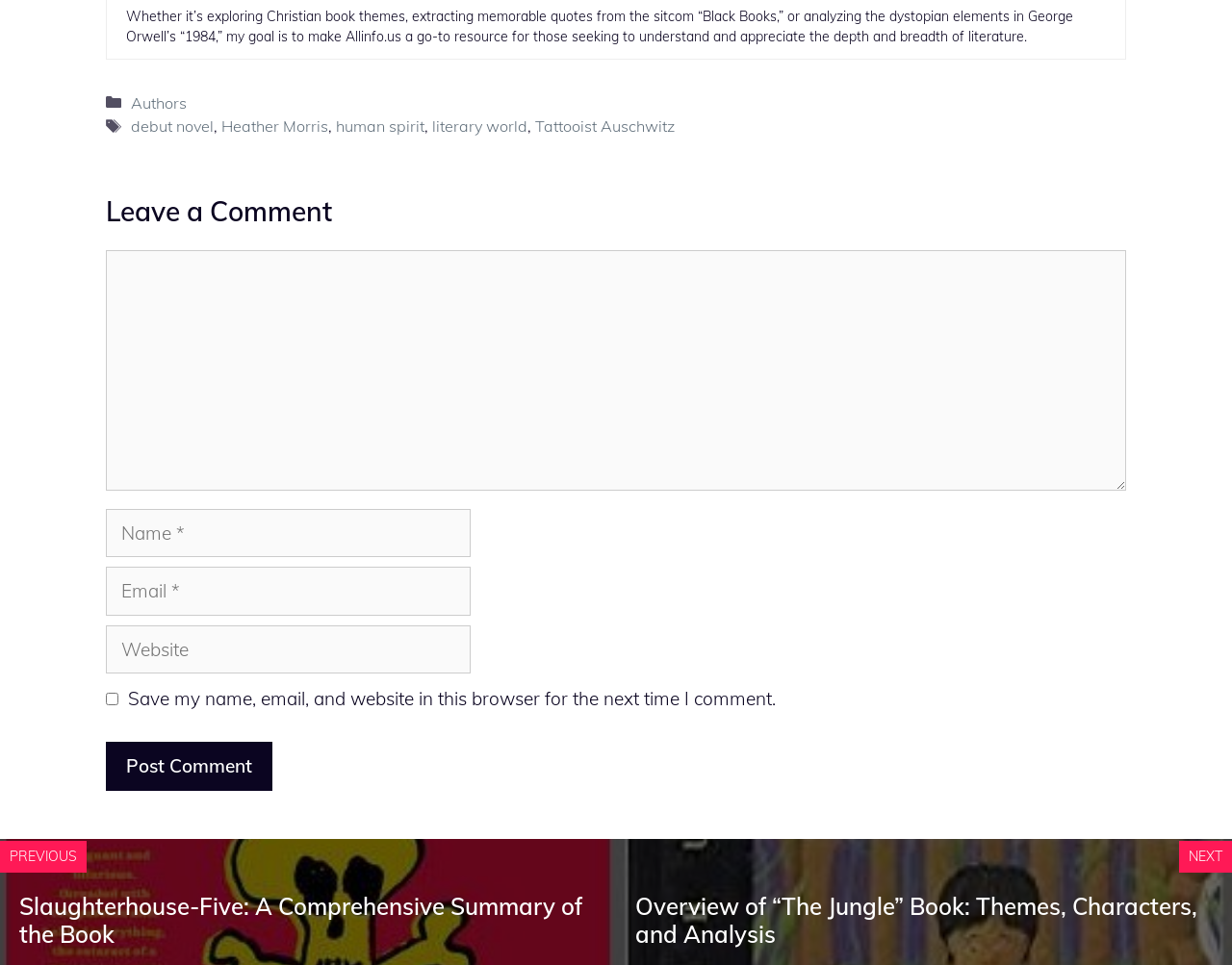Based on the element description: "parent_node: Comment name="comment"", identify the UI element and provide its bounding box coordinates. Use four float numbers between 0 and 1, [left, top, right, bottom].

[0.086, 0.259, 0.914, 0.508]